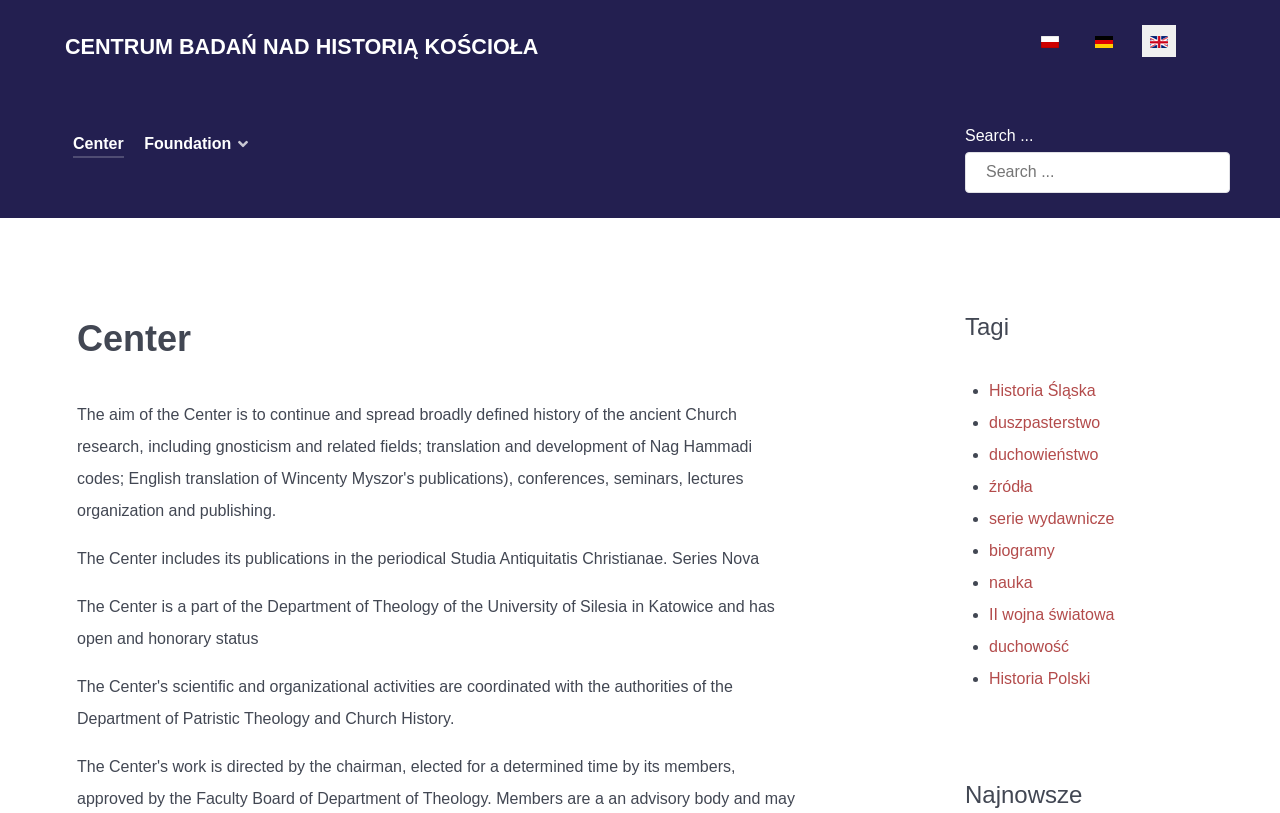Using the description: "Centrum Badań nad Historią Kościoła", identify the bounding box of the corresponding UI element in the screenshot.

[0.051, 0.042, 0.421, 0.073]